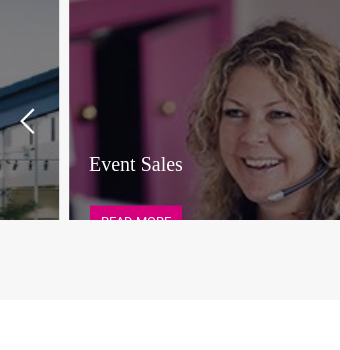Can you give a detailed response to the following question using the information from the image? What is the tone of the woman's expression?

The woman's smile and overall demeanor convey a friendly and welcoming tone, which suggests that she is approachable and adept at providing customer service, creating a positive impression for potential clients.